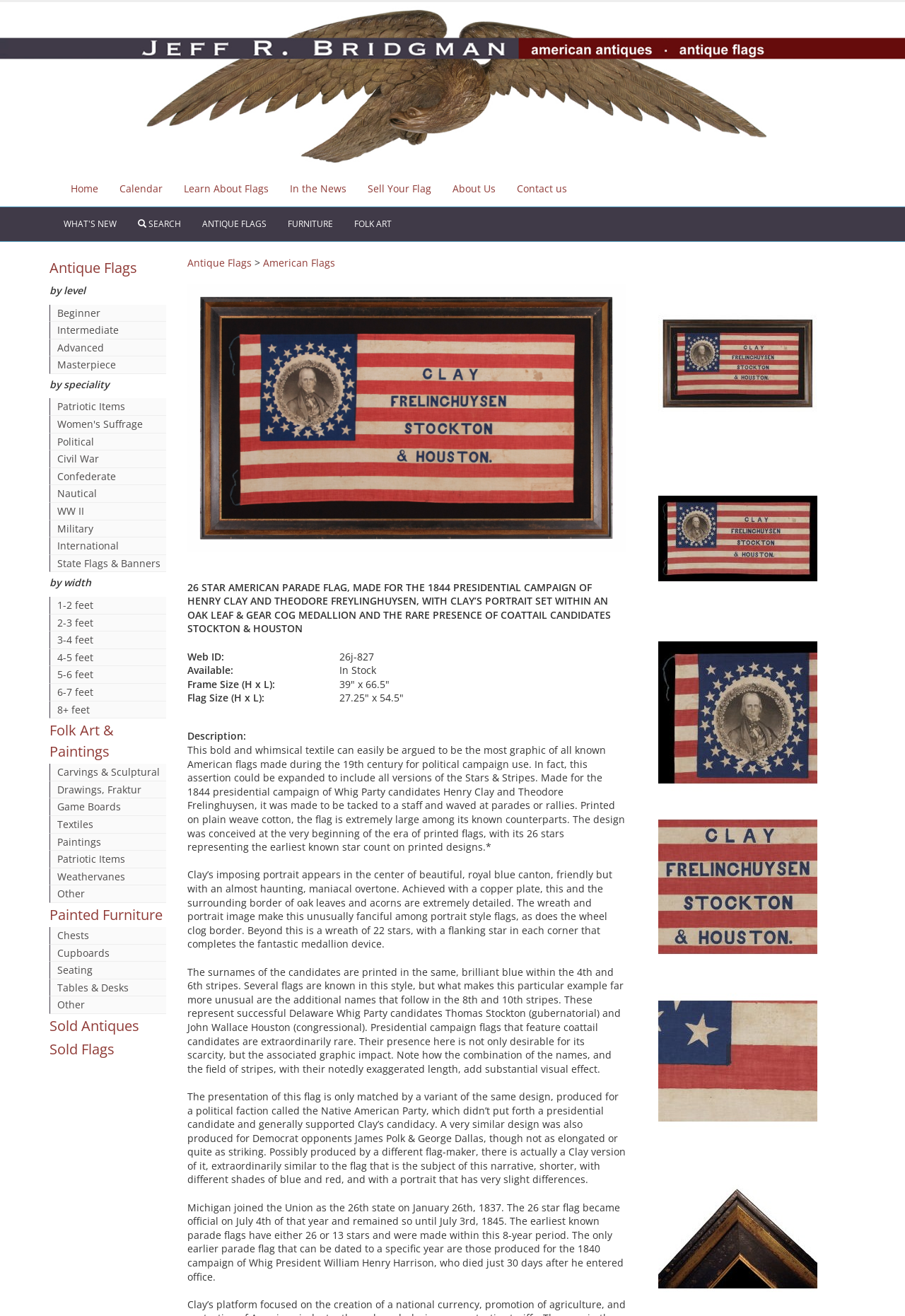Predict the bounding box coordinates of the area that should be clicked to accomplish the following instruction: "Learn about Philodendron crassinervium". The bounding box coordinates should consist of four float numbers between 0 and 1, i.e., [left, top, right, bottom].

None